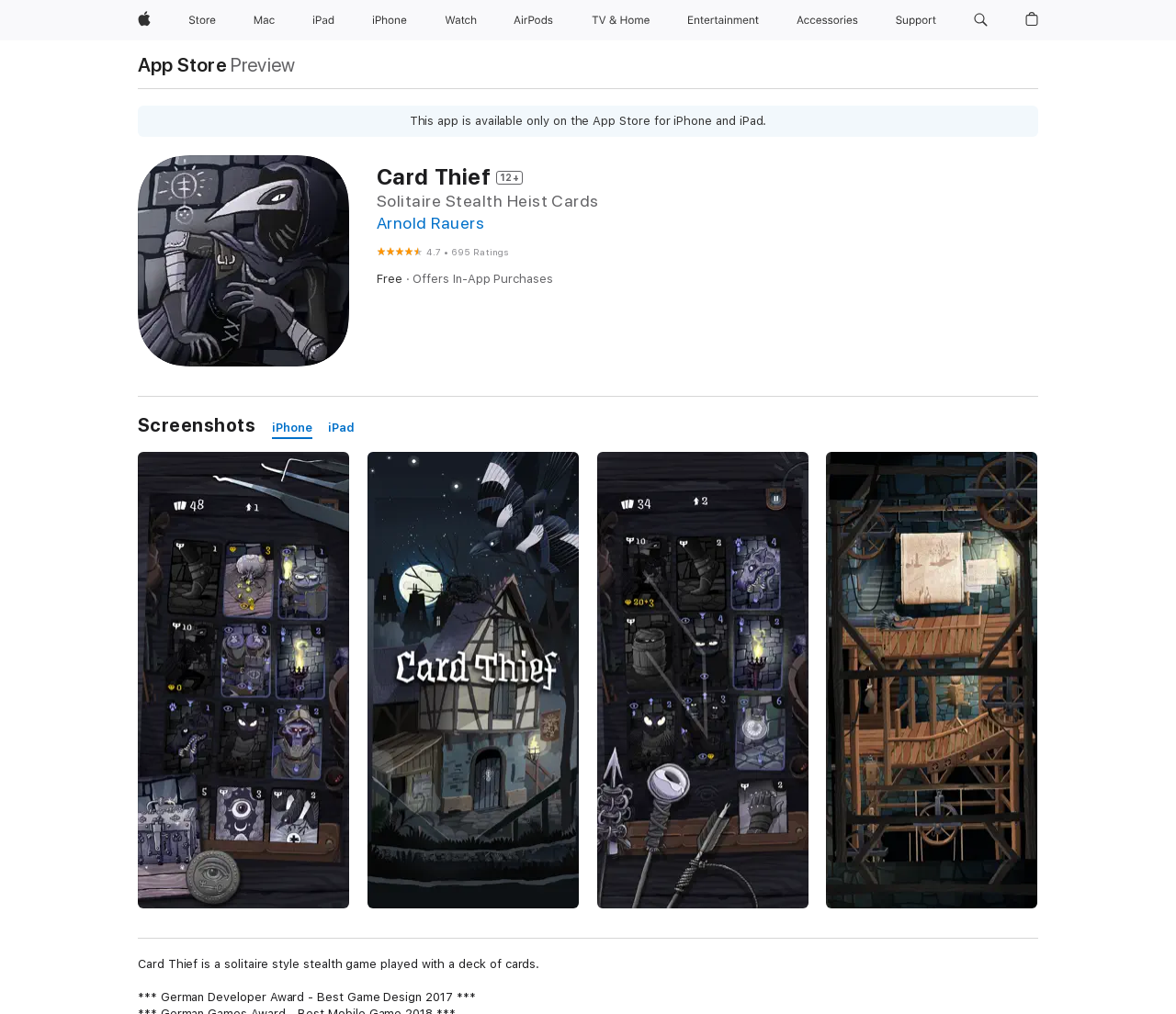Identify the bounding box for the element characterized by the following description: "TV & Home".

[0.496, 0.0, 0.56, 0.04]